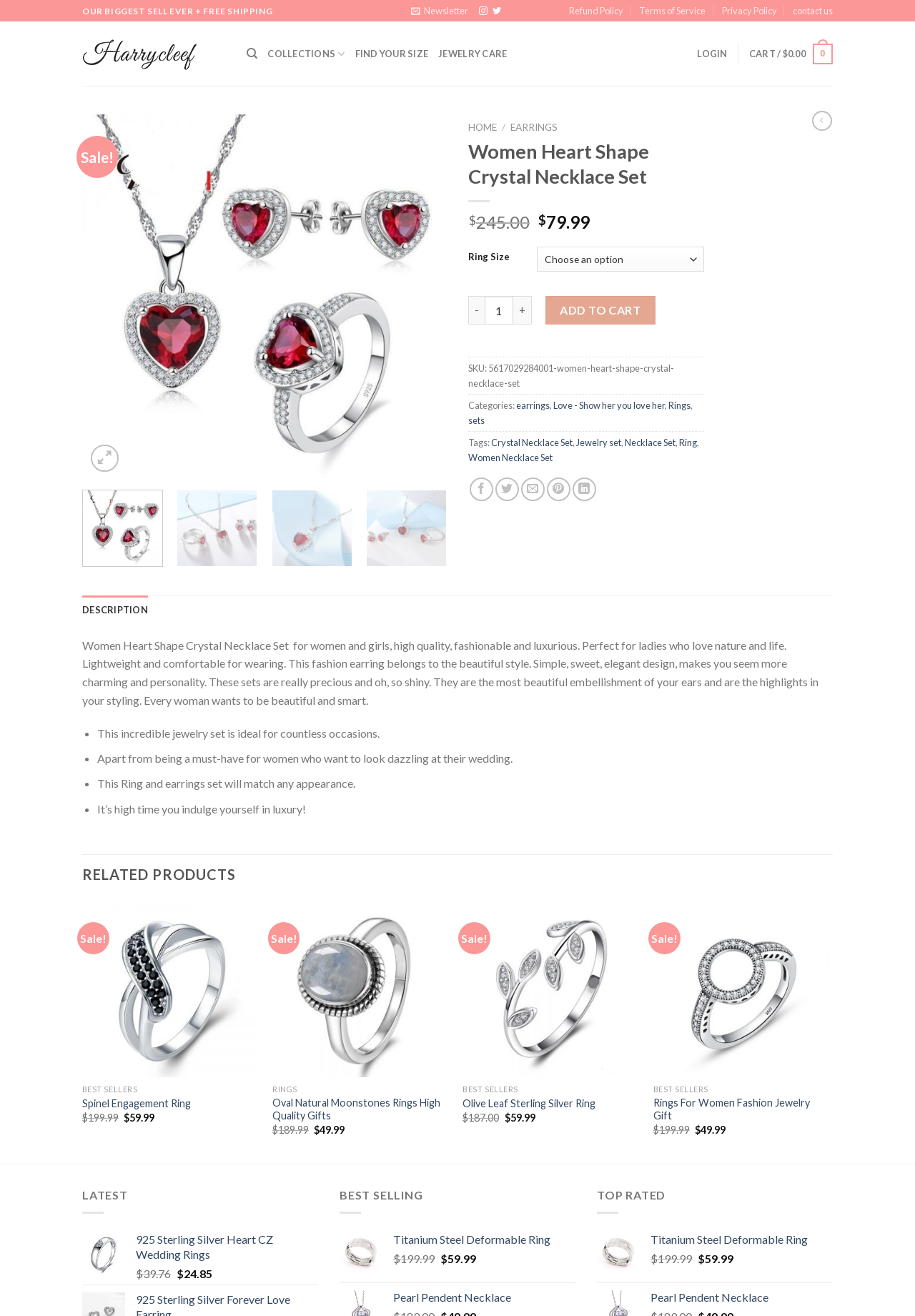What is the current price of the Women Heart Shape Crystal Necklace Set?
Please provide a single word or phrase as your answer based on the image.

$79.99